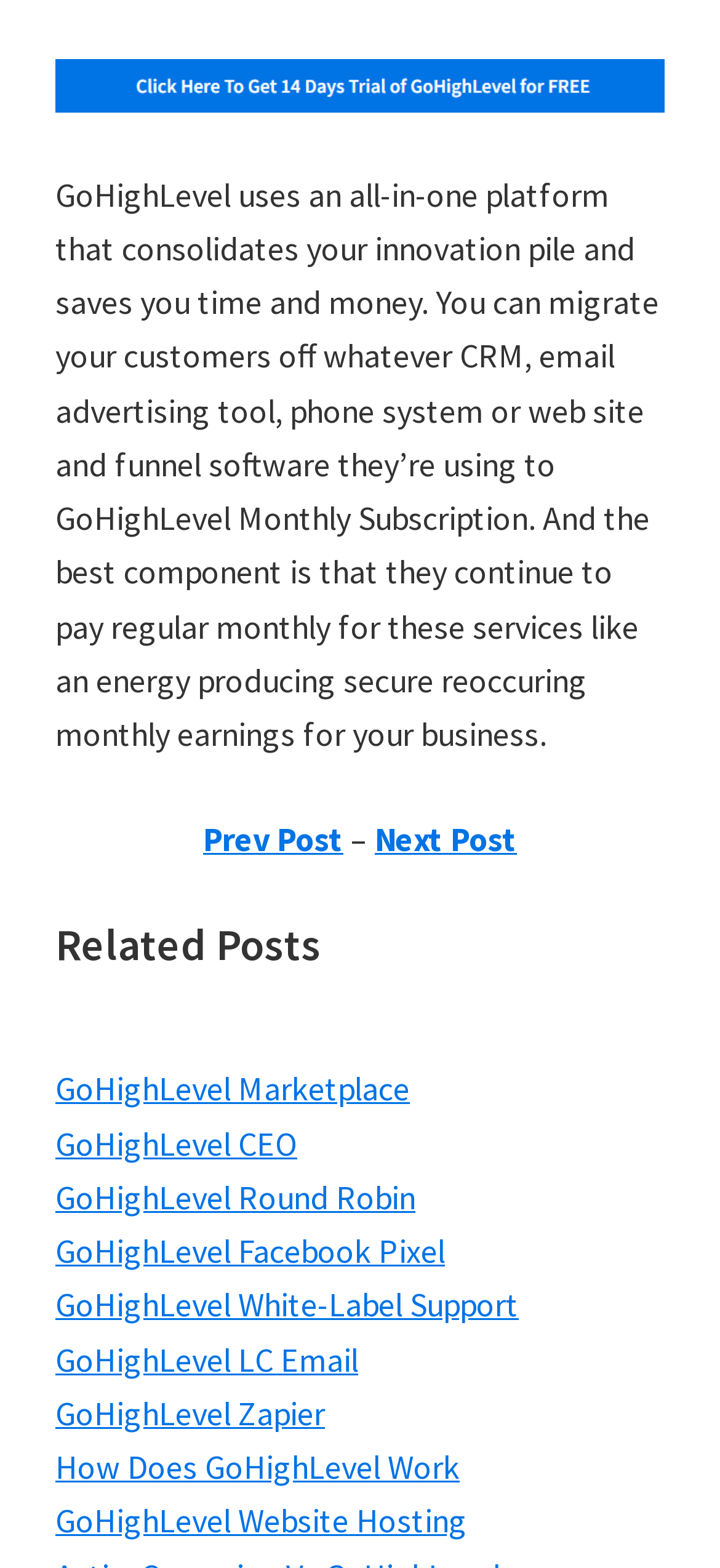What is the purpose of GoHighLevel?
Give a comprehensive and detailed explanation for the question.

The purpose of GoHighLevel is to consolidate innovation piles and save time and money, as described in the StaticText element with ID 208. It allows users to migrate their customers off various CRM, email advertising tools, phone systems, or website and funnel software.